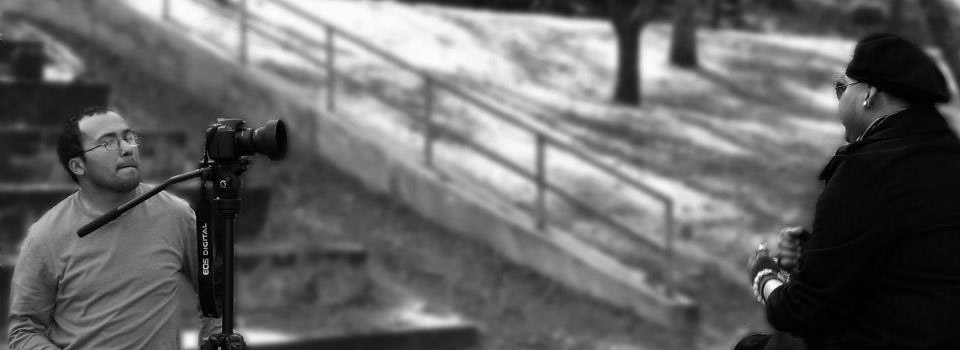Respond to the question below with a single word or phrase: Where is the scene taking place?

Outdoors